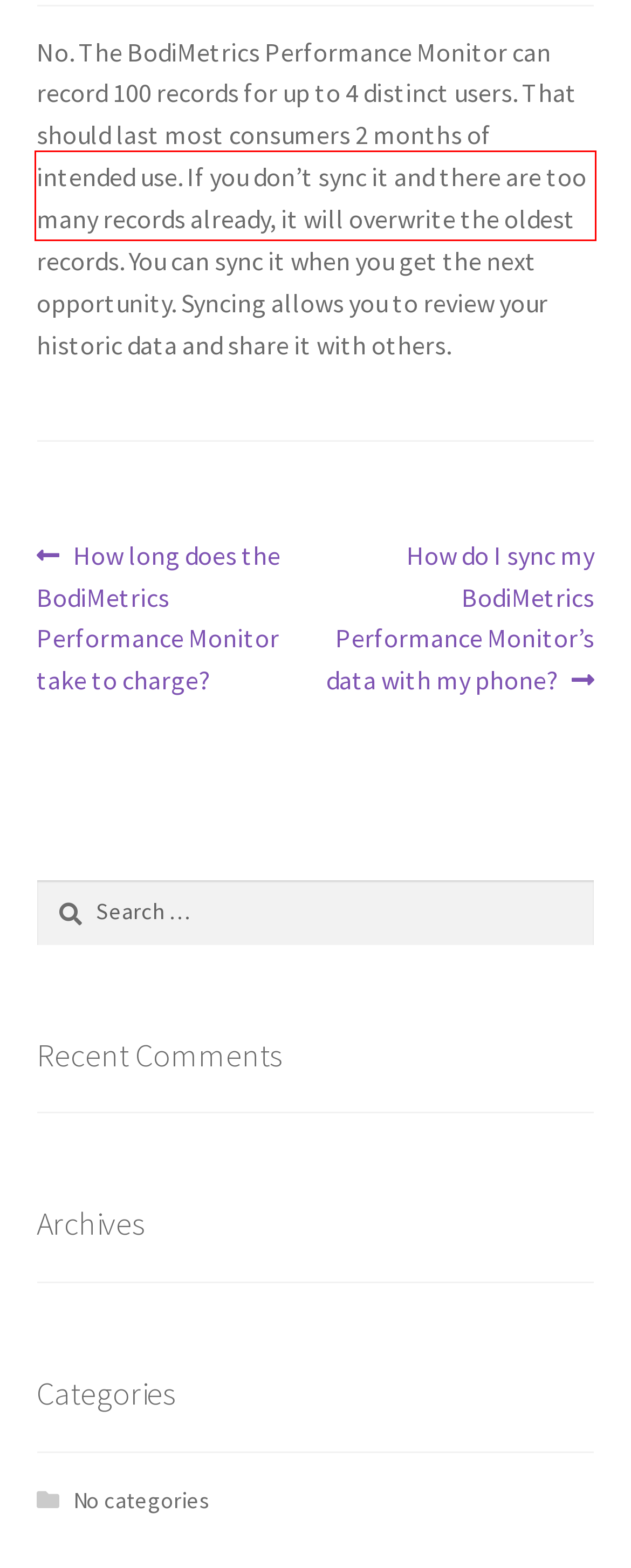After examining the screenshot of a webpage with a red bounding box, choose the most accurate webpage description that corresponds to the new page after clicking the element inside the red box. Here are the candidates:
A. Email Support - Medical
B. How long does the BodiMetrics Performance Monitor take to charge? - Medical
C. FAQs Archive - Medical
D. How do I sync my BodiMetrics Performance Monitor’s data with my phone? - Medical
E. My Account - Medical
F. Press - Medical
G. Support - Medical
H. VitalsRx plus Wrist BP Cuff - Medical

E